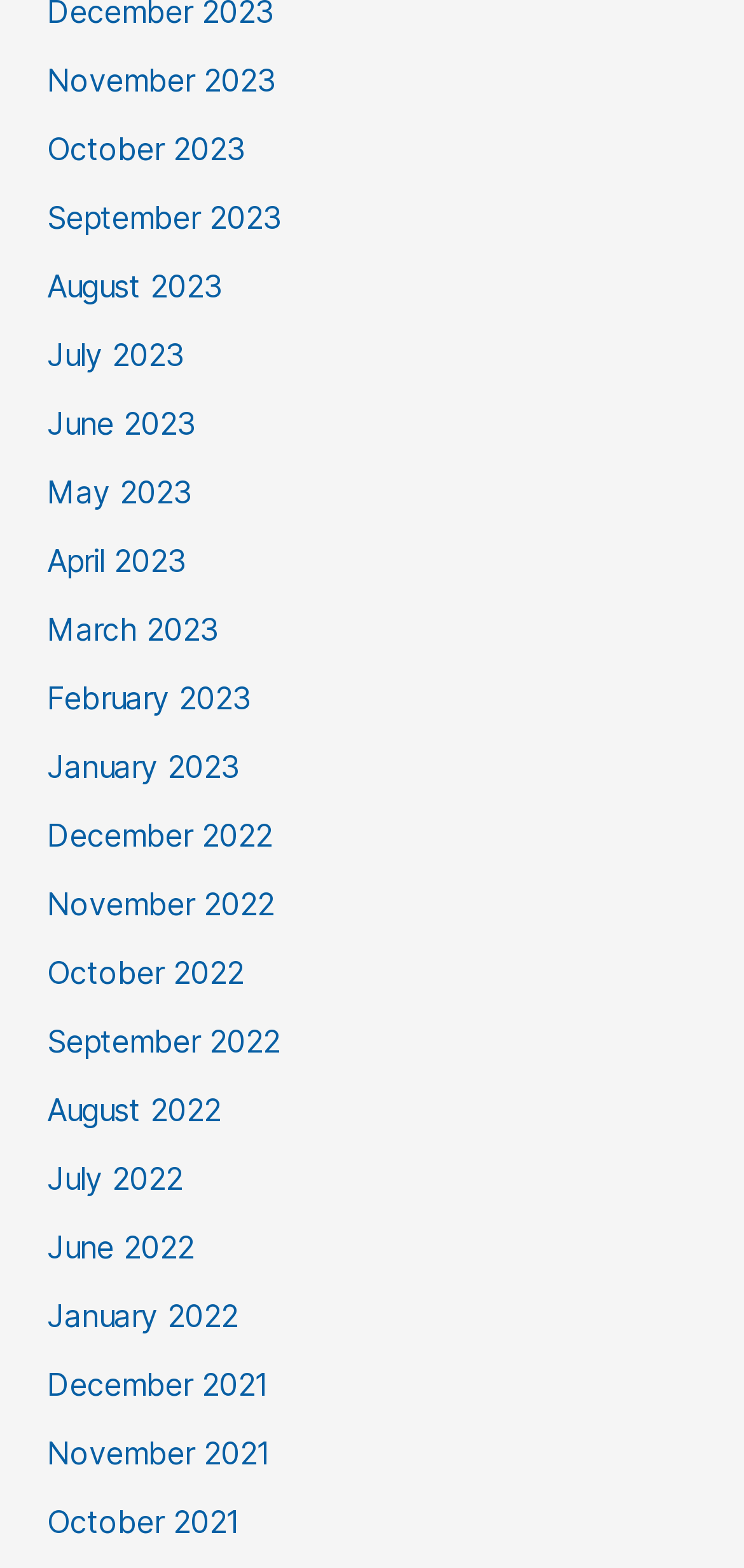How many months are listed in 2022?
Please provide an in-depth and detailed response to the question.

I can count the number of links with '2022' in their text, and I find 12 links, which means there are 12 months listed in 2022.